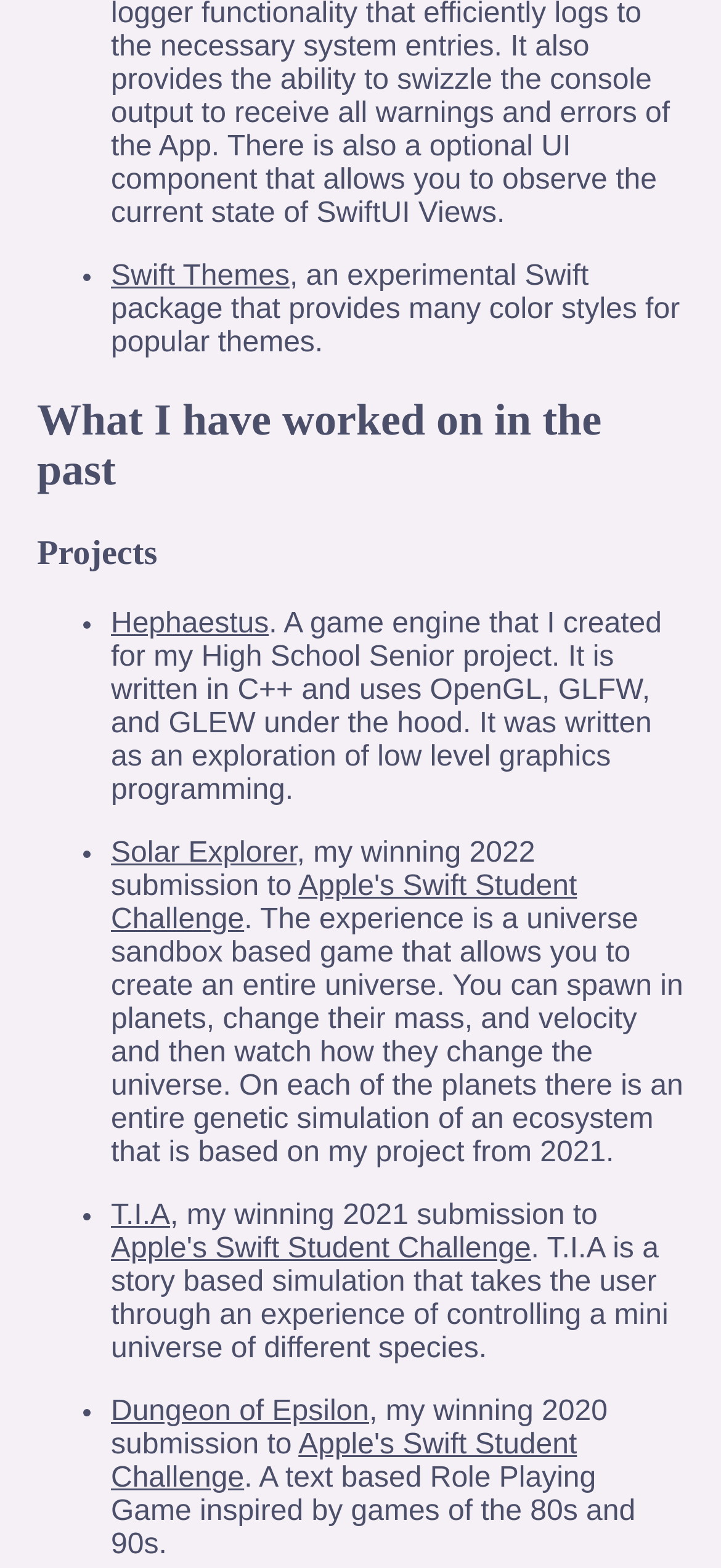Please identify the bounding box coordinates of the element on the webpage that should be clicked to follow this instruction: "Explore Solar Explorer". The bounding box coordinates should be given as four float numbers between 0 and 1, formatted as [left, top, right, bottom].

[0.154, 0.534, 0.412, 0.555]